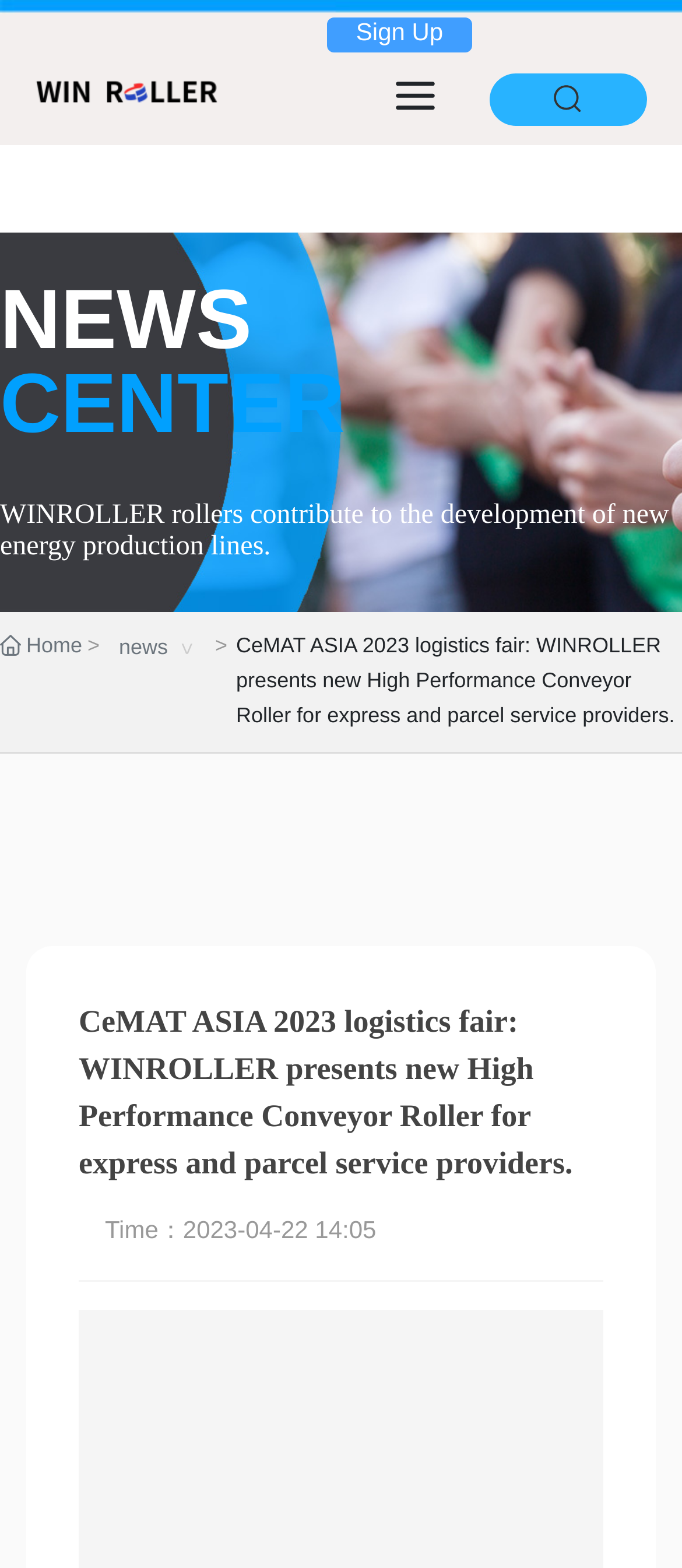Determine the bounding box for the described HTML element: "Home Page". Ensure the coordinates are four float numbers between 0 and 1 in the format [left, top, right, bottom].

None